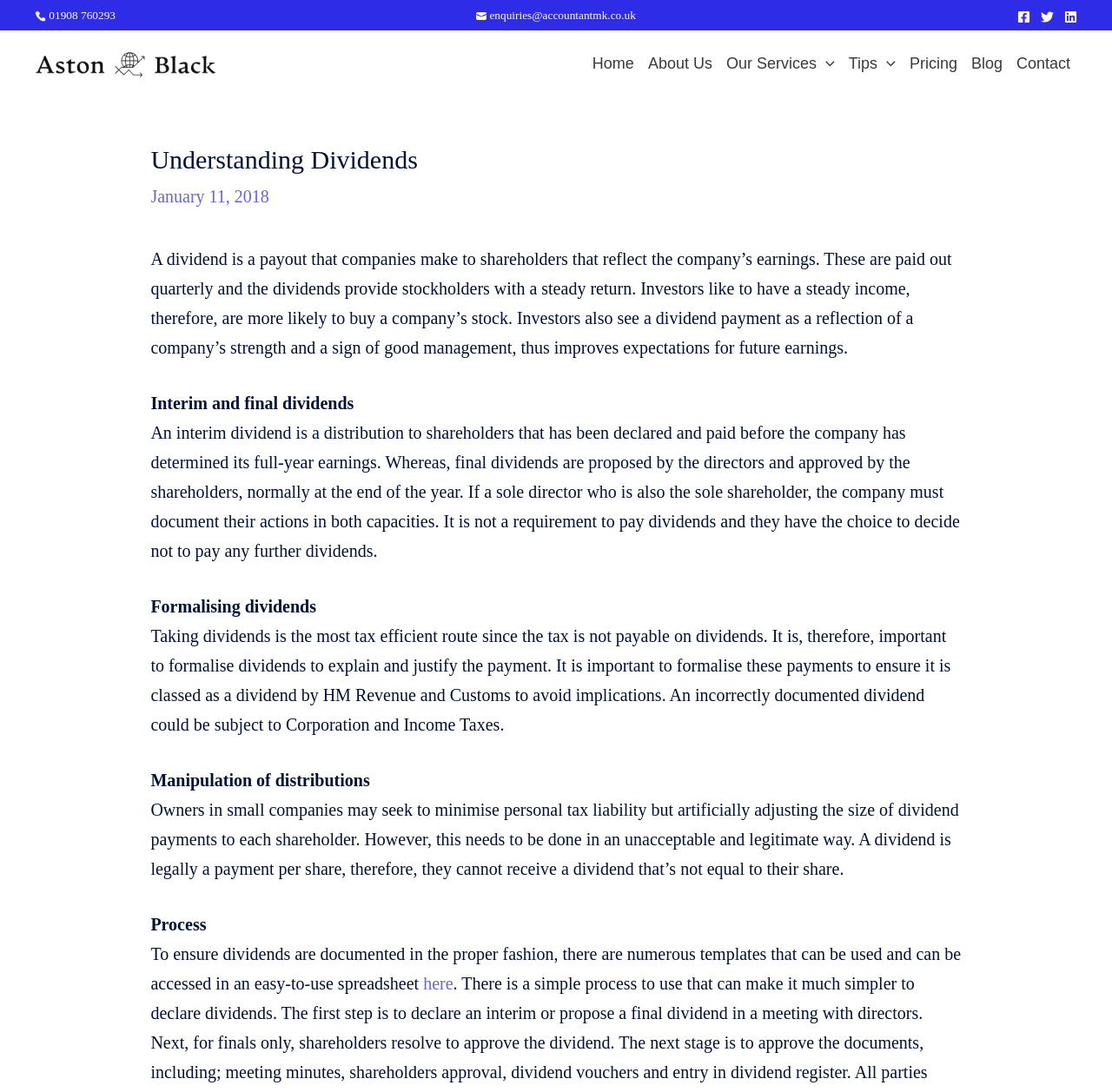Can you specify the bounding box coordinates of the area that needs to be clicked to fulfill the following instruction: "Navigate to the Home page"?

[0.526, 0.044, 0.576, 0.071]